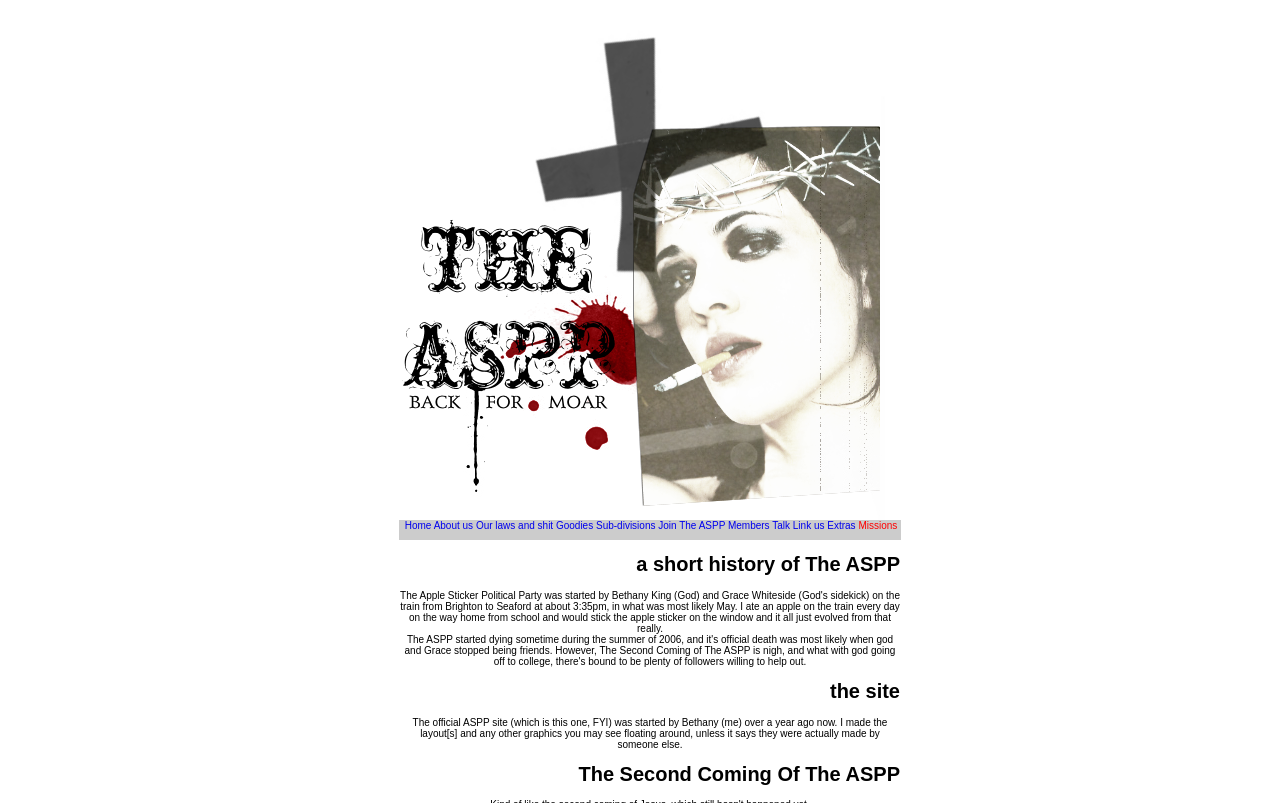Please locate and generate the primary heading on this webpage.

a short history of The ASPP